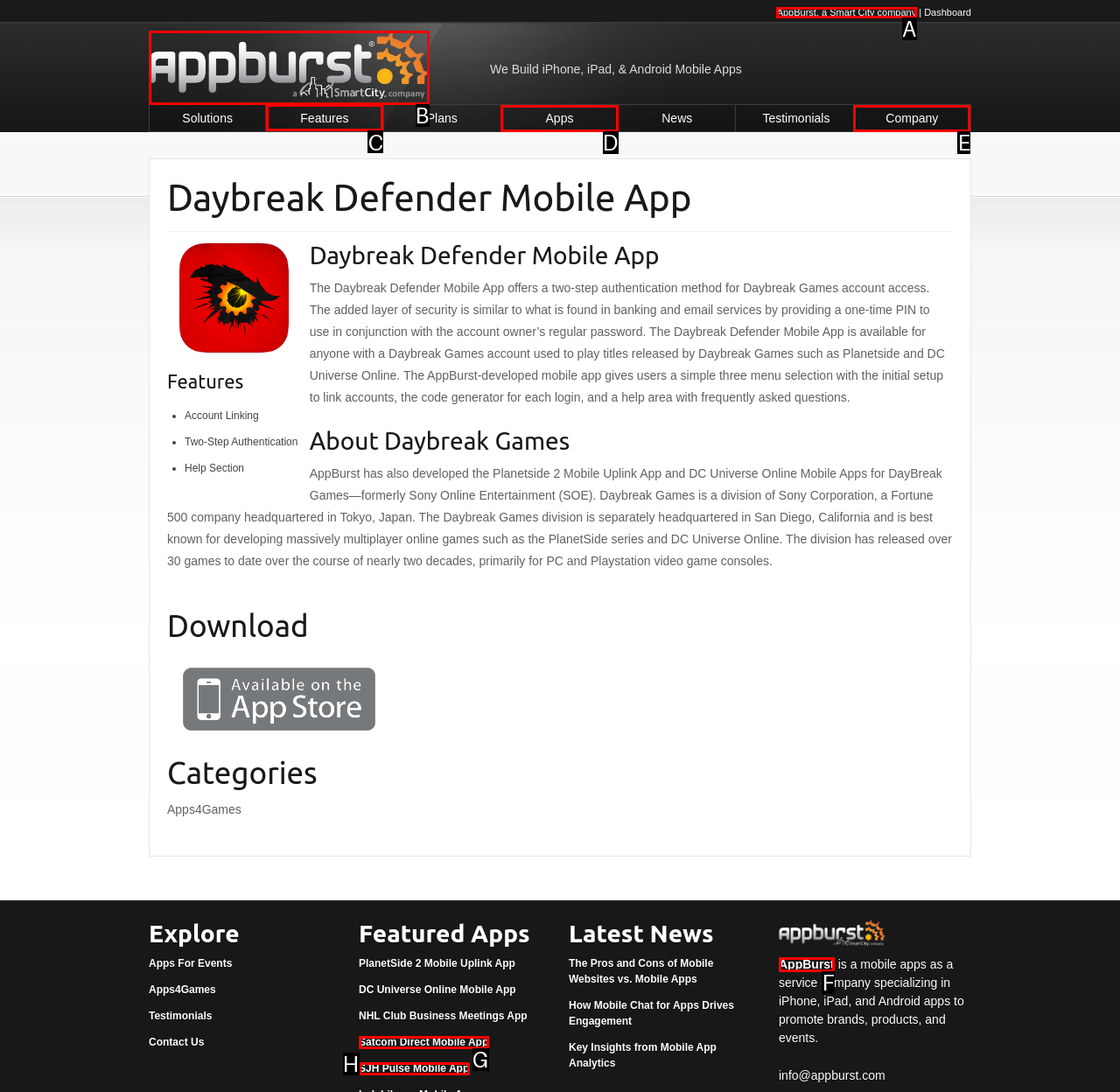Identify the appropriate choice to fulfill this task: Click the 'Features' link
Respond with the letter corresponding to the correct option.

C